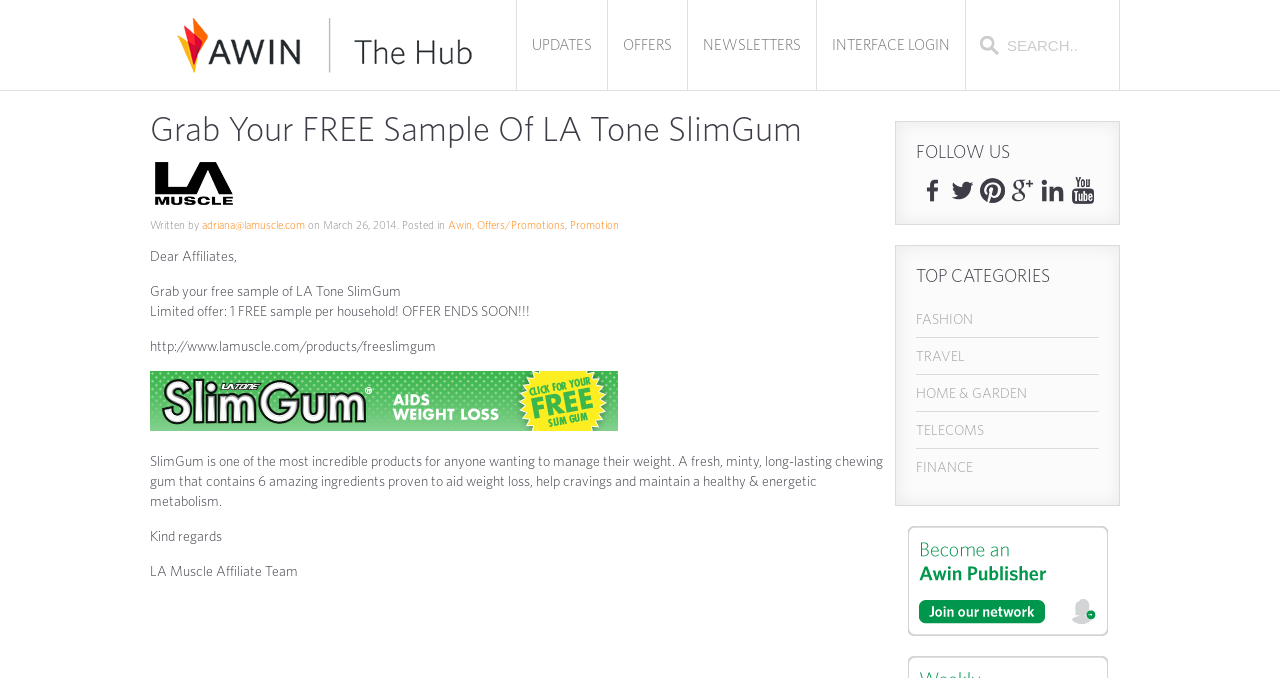Who is the author of the article?
Please give a detailed and elaborate explanation in response to the question.

The author of the article is mentioned in the article section of the webpage, specifically in the sentence 'Written by adriana@lamuscle.com'.